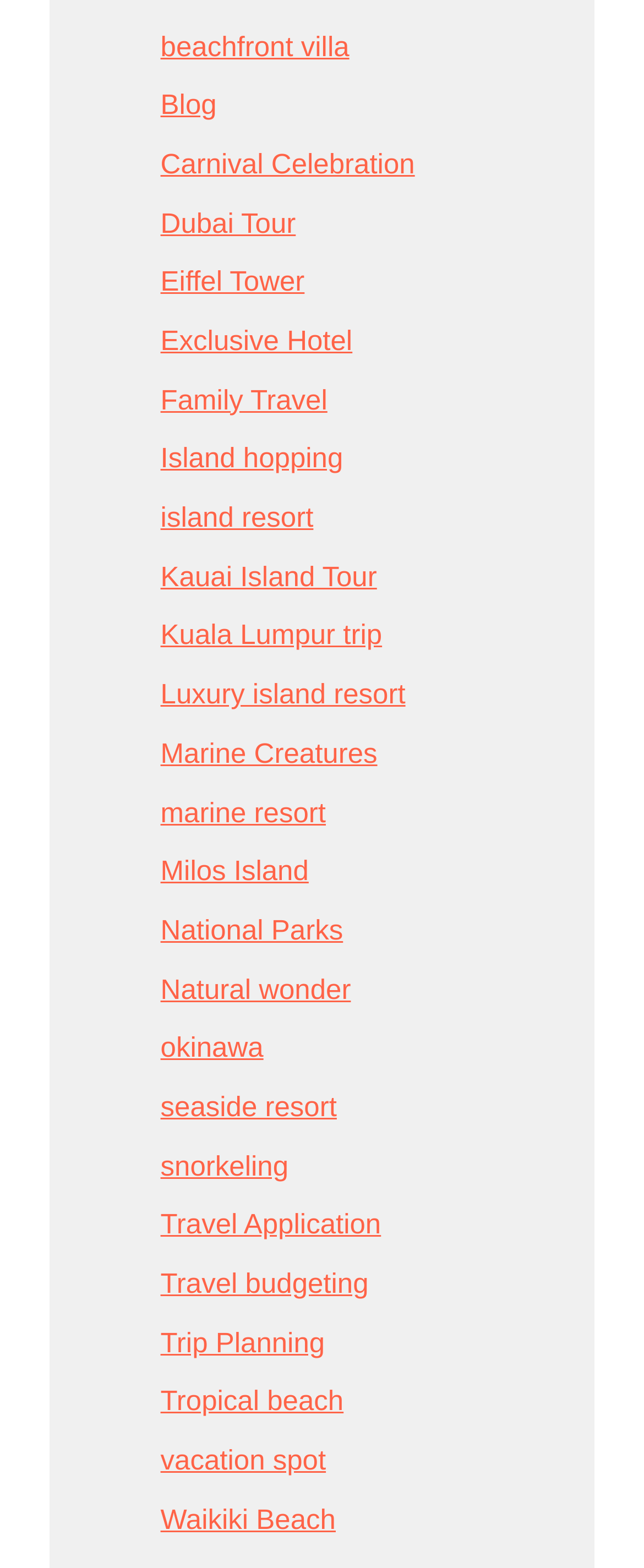What is the most popular type of travel destination?
Look at the screenshot and respond with one word or a short phrase.

Island resort